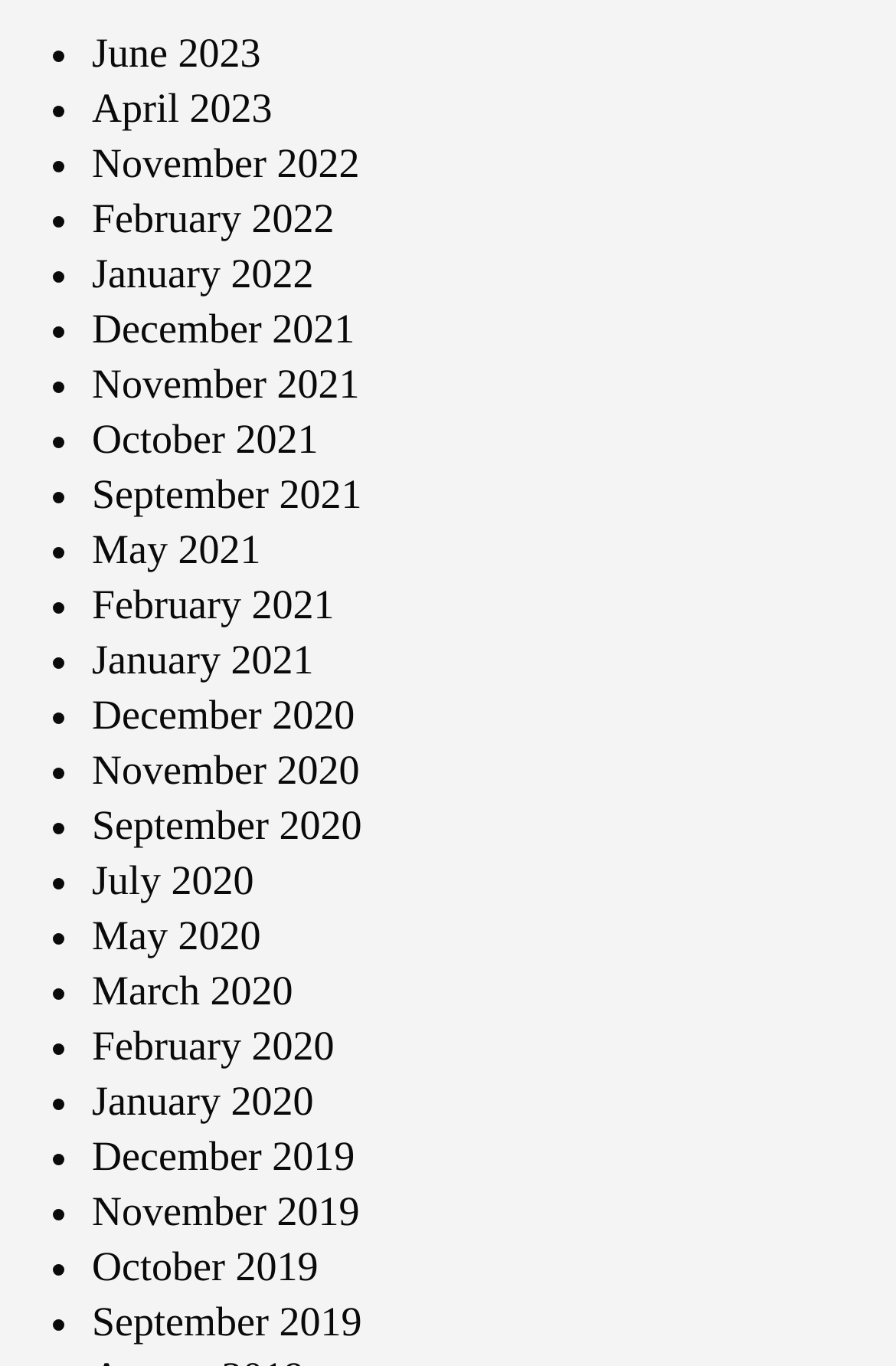What is the earliest month listed?
Give a detailed explanation using the information visible in the image.

I looked at the list of links and found the earliest month listed, which is December 2019. This is indicated by the link text 'December 2019'.